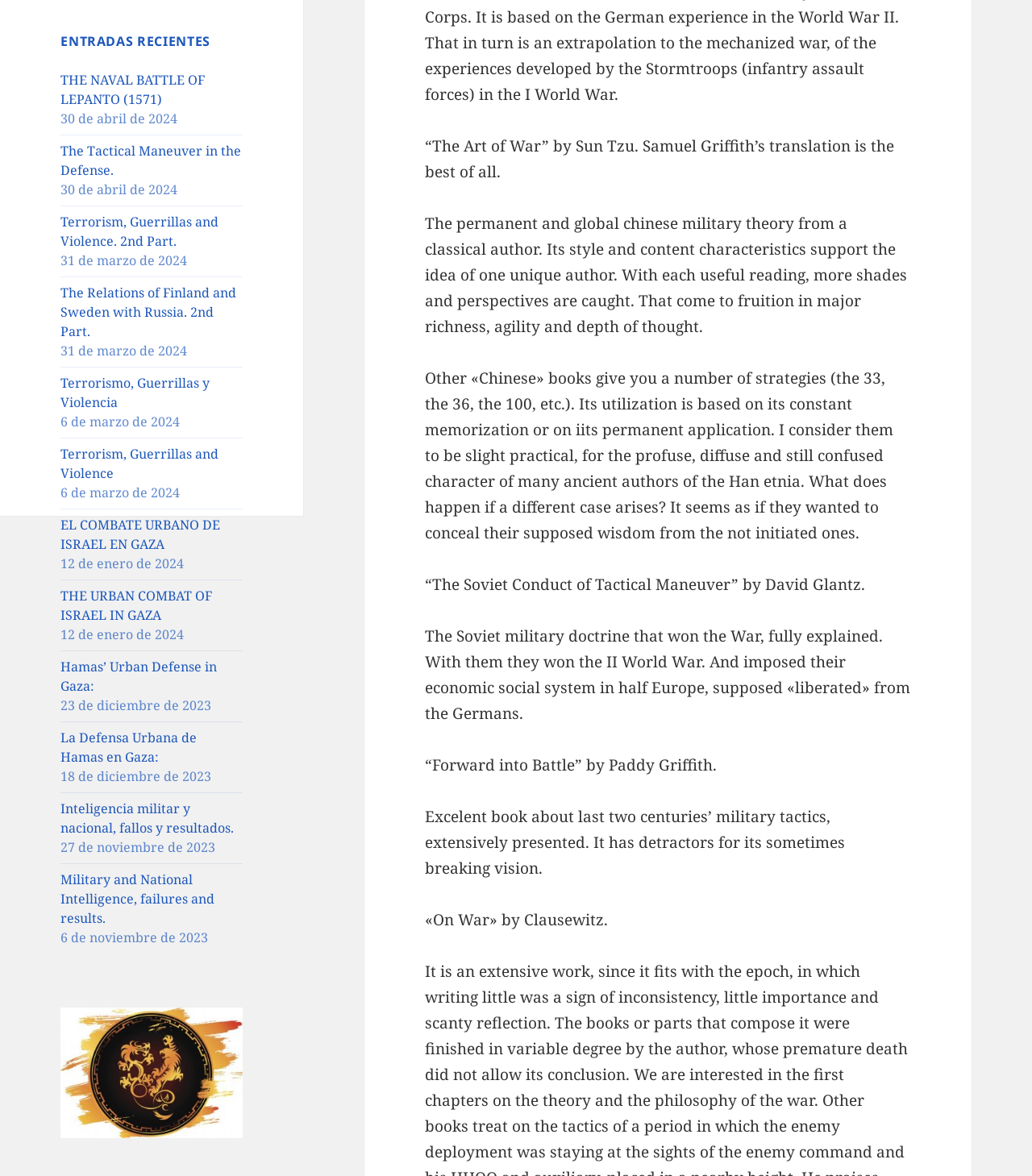Provide the bounding box coordinates, formatted as (top-left x, top-left y, bottom-right x, bottom-right y), with all values being floating point numbers between 0 and 1. Identify the bounding box of the UI element that matches the description: Hamas’ Urban Defense in Gaza:

[0.059, 0.559, 0.21, 0.591]